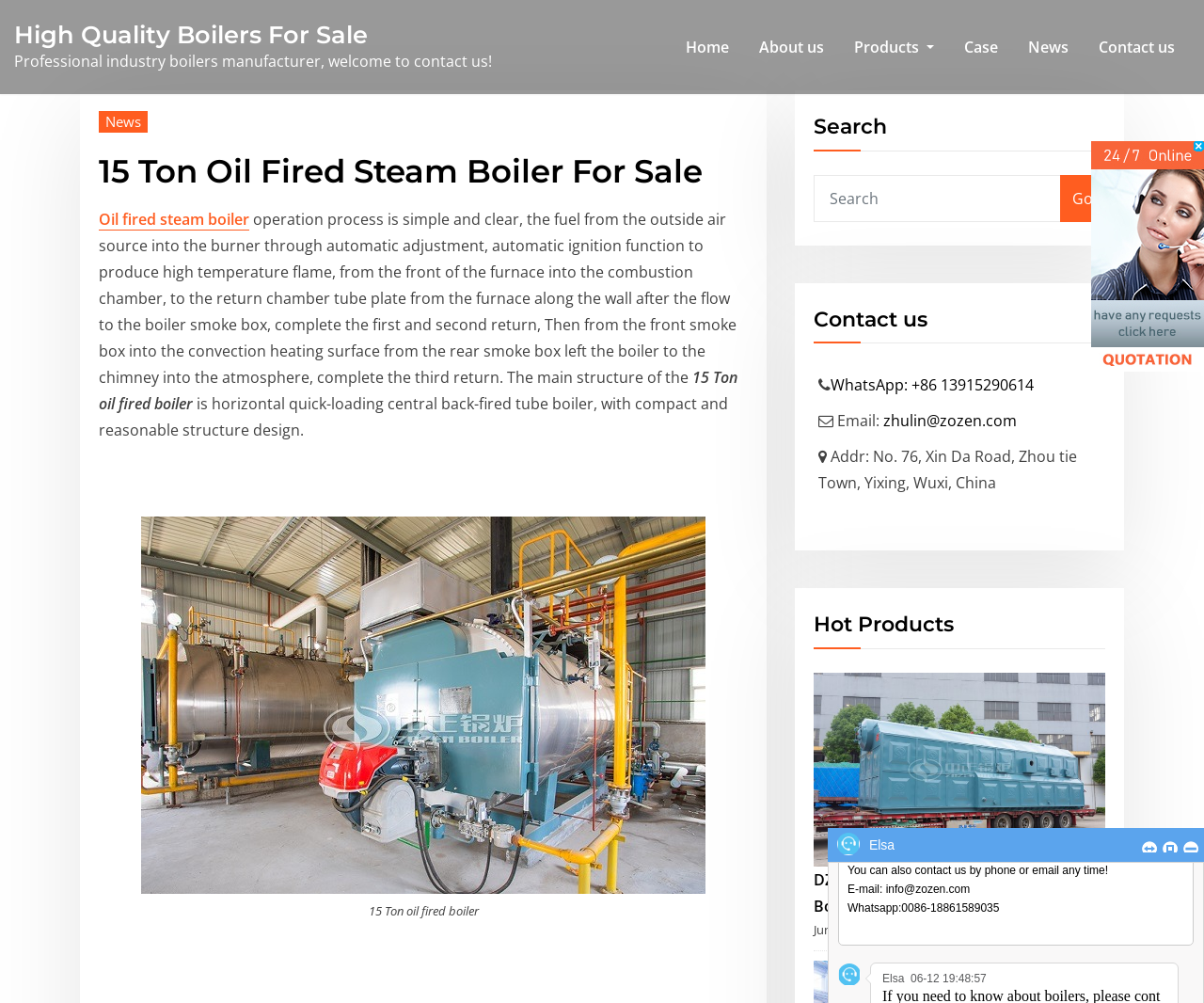Identify the bounding box coordinates of the element to click to follow this instruction: 'Click on the 'Home' link'. Ensure the coordinates are four float values between 0 and 1, provided as [left, top, right, bottom].

[0.557, 0.0, 0.618, 0.093]